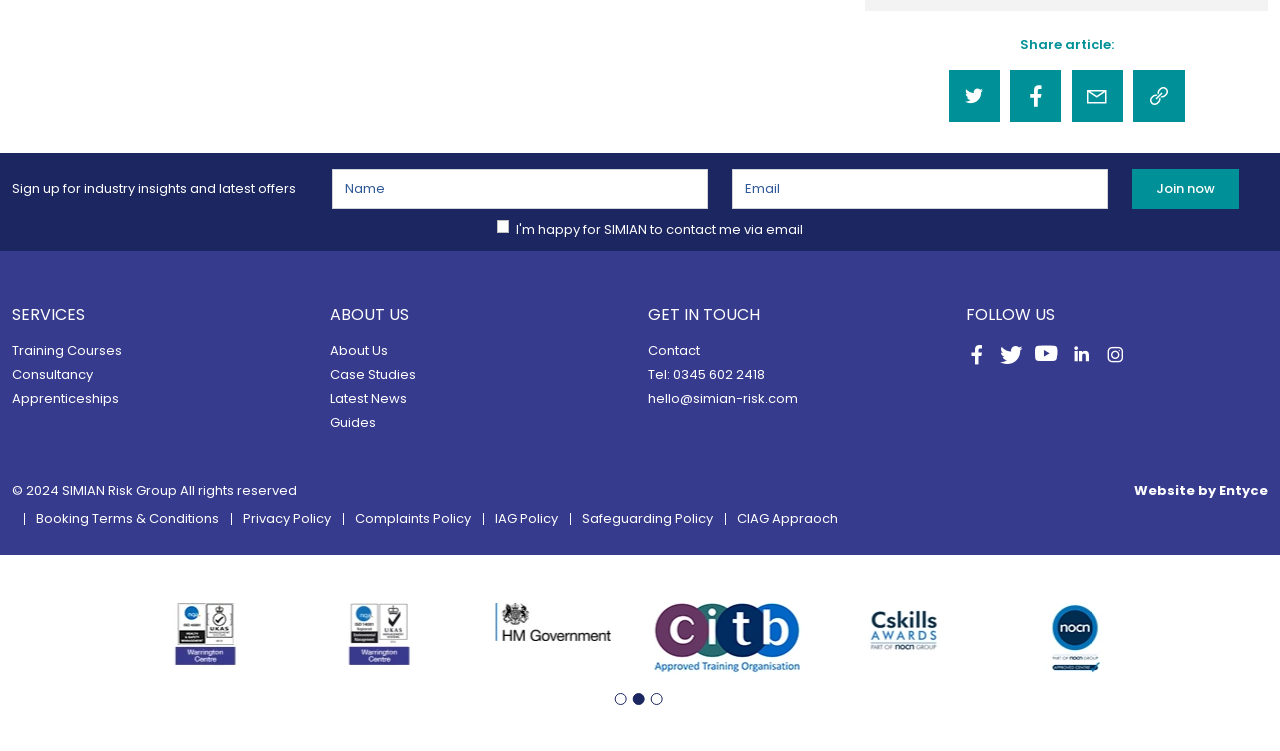Please mark the clickable region by giving the bounding box coordinates needed to complete this instruction: "Click the Training Courses link".

[0.009, 0.454, 0.095, 0.479]